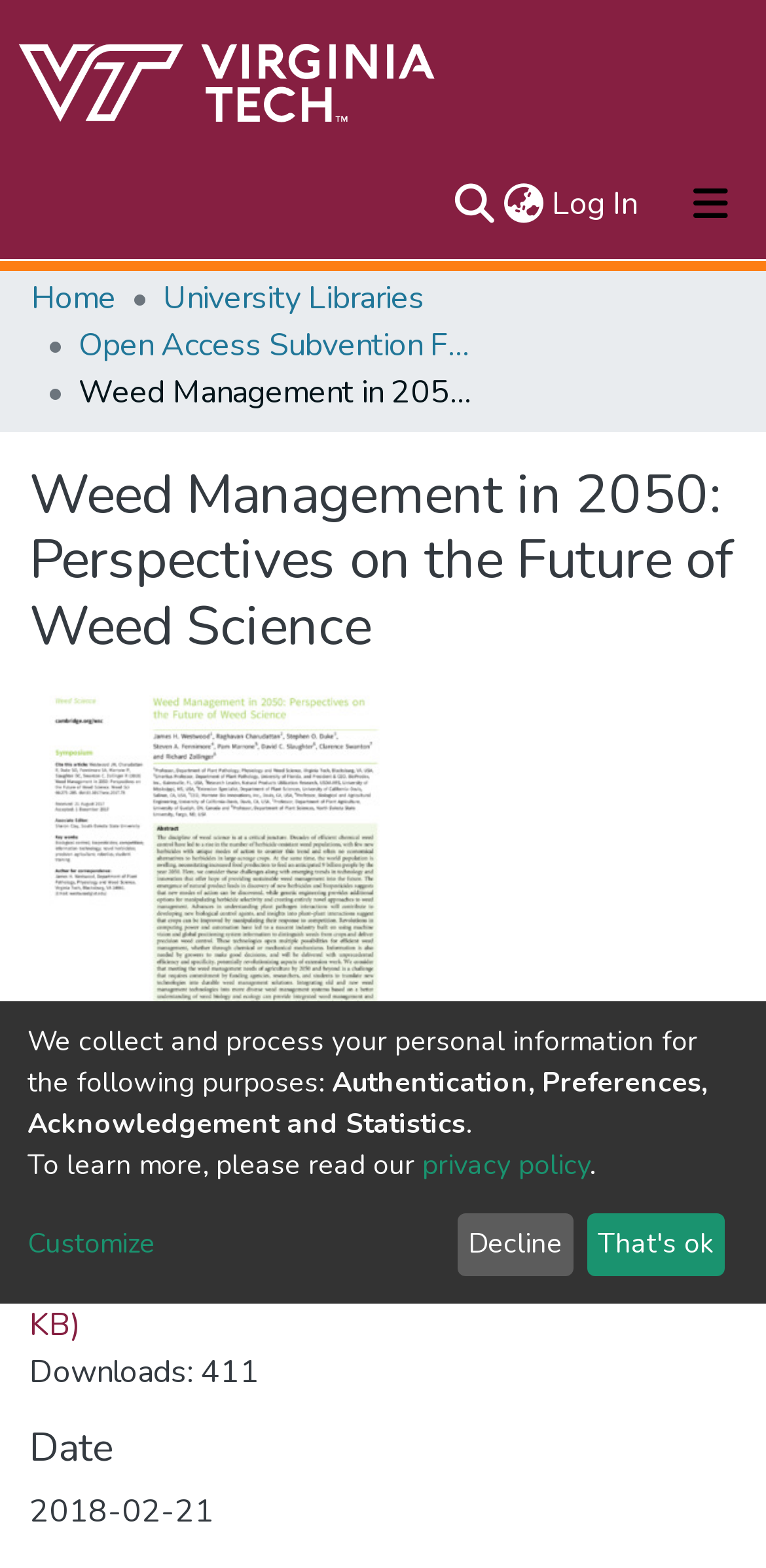Provide the bounding box coordinates of the area you need to click to execute the following instruction: "Go to About page".

[0.041, 0.167, 0.959, 0.217]